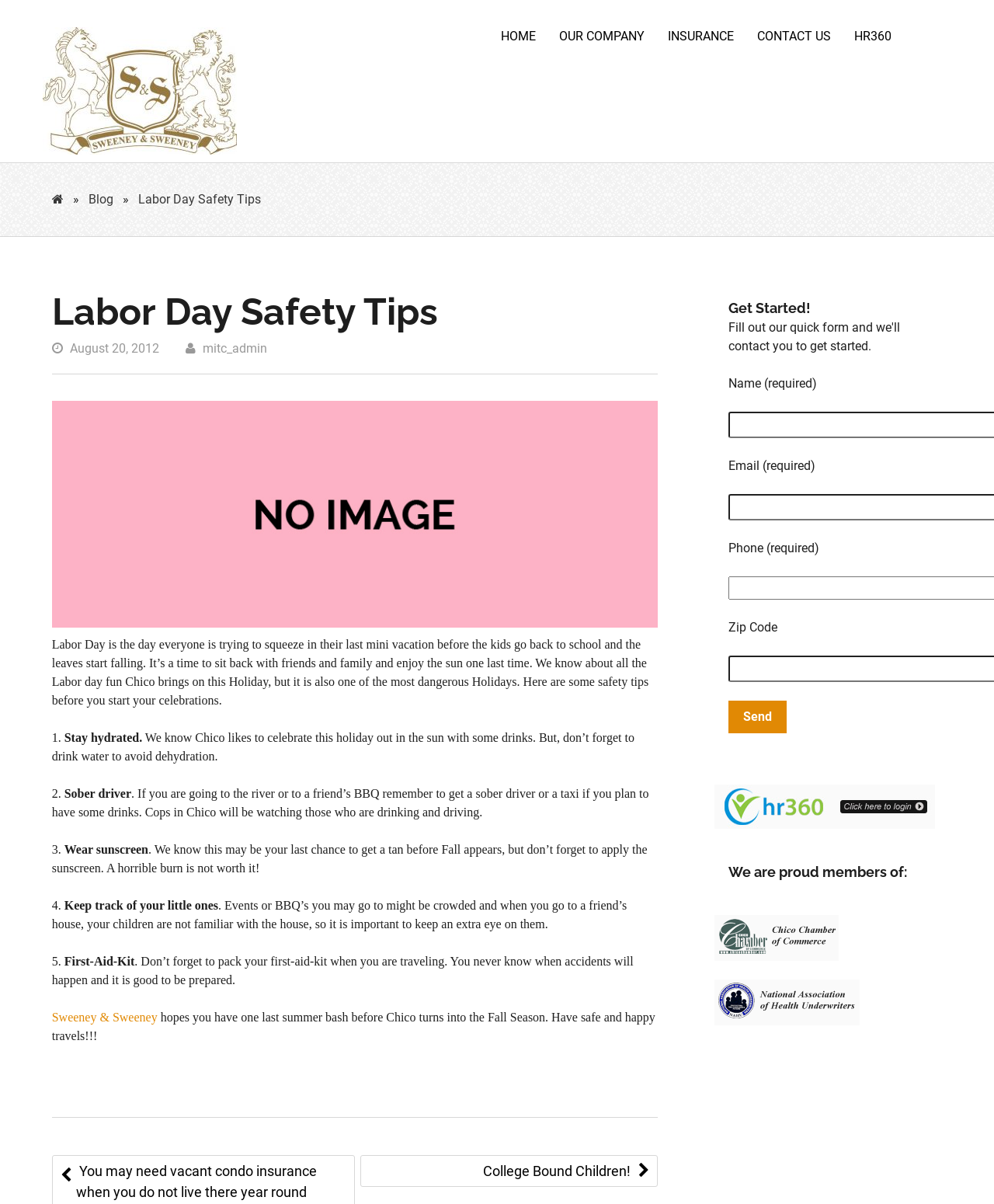Can you provide the bounding box coordinates for the element that should be clicked to implement the instruction: "Click the 'CONTACT US' link"?

[0.762, 0.023, 0.836, 0.068]